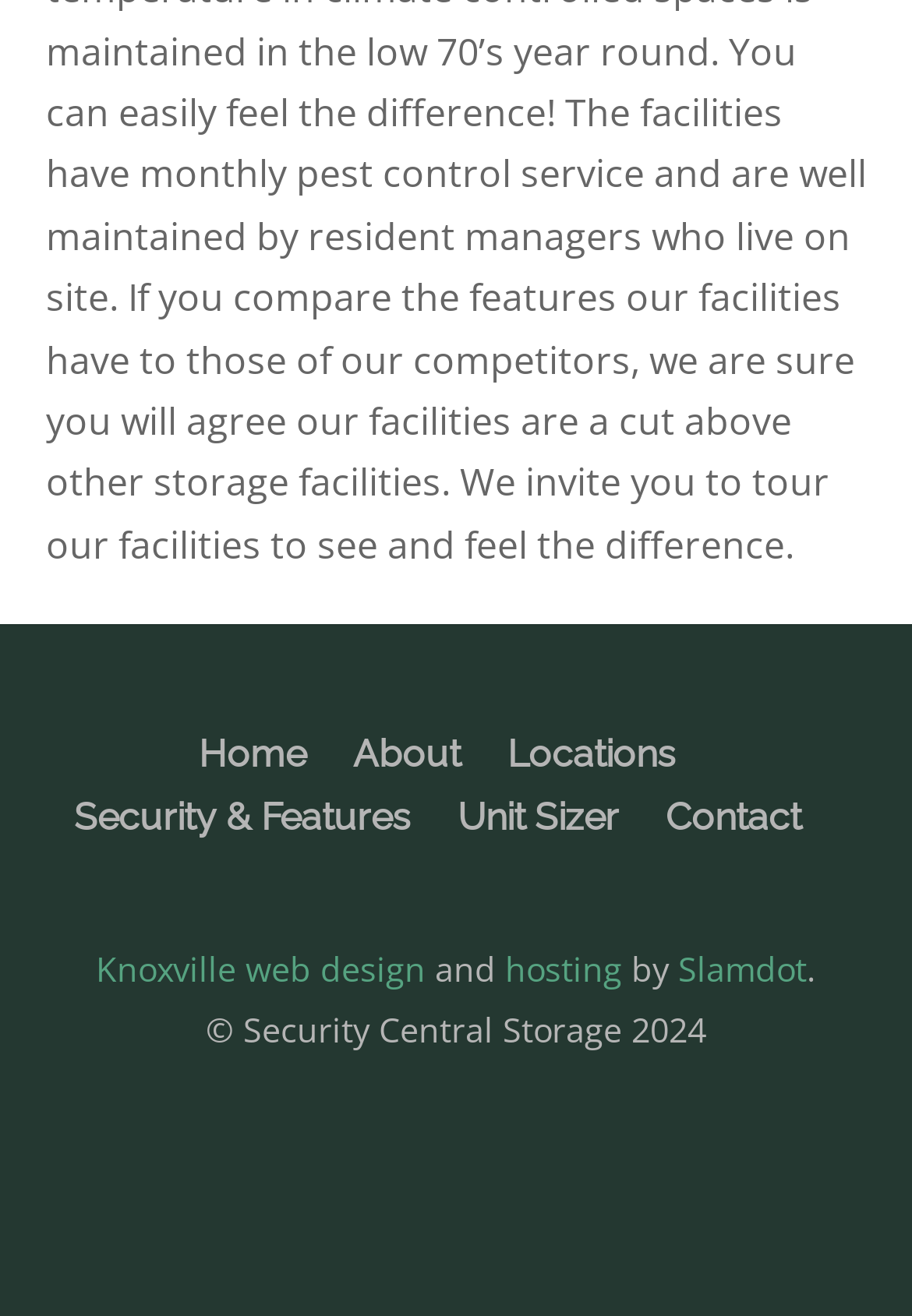What is the name of the web design company mentioned?
From the details in the image, provide a complete and detailed answer to the question.

I found the name of the web design company 'Slamdot' in the middle section of the webpage, specifically in the link with the text 'Slamdot'.